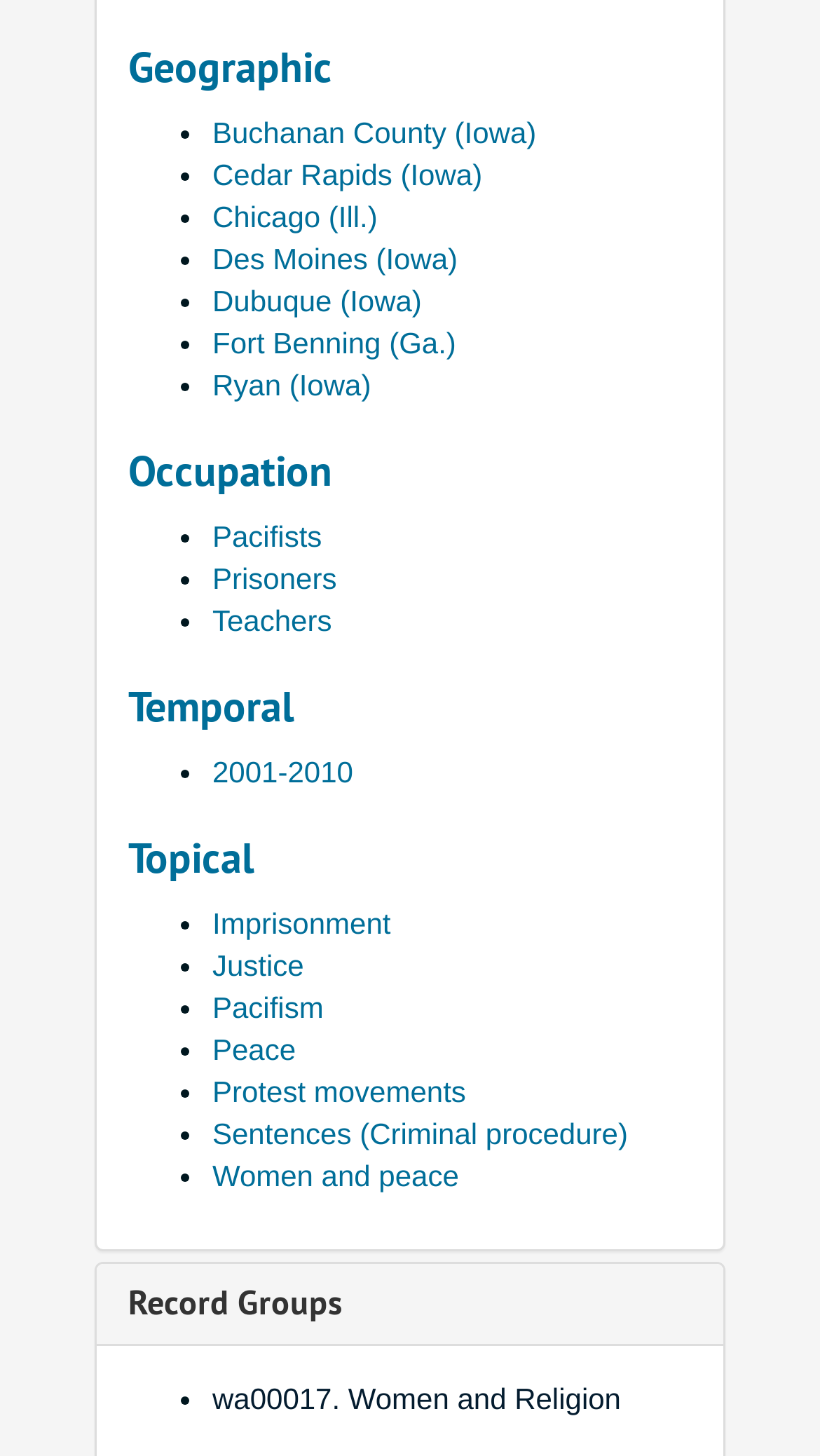Please identify the bounding box coordinates of the element that needs to be clicked to perform the following instruction: "Explore the Record Groups".

[0.156, 0.88, 0.418, 0.91]